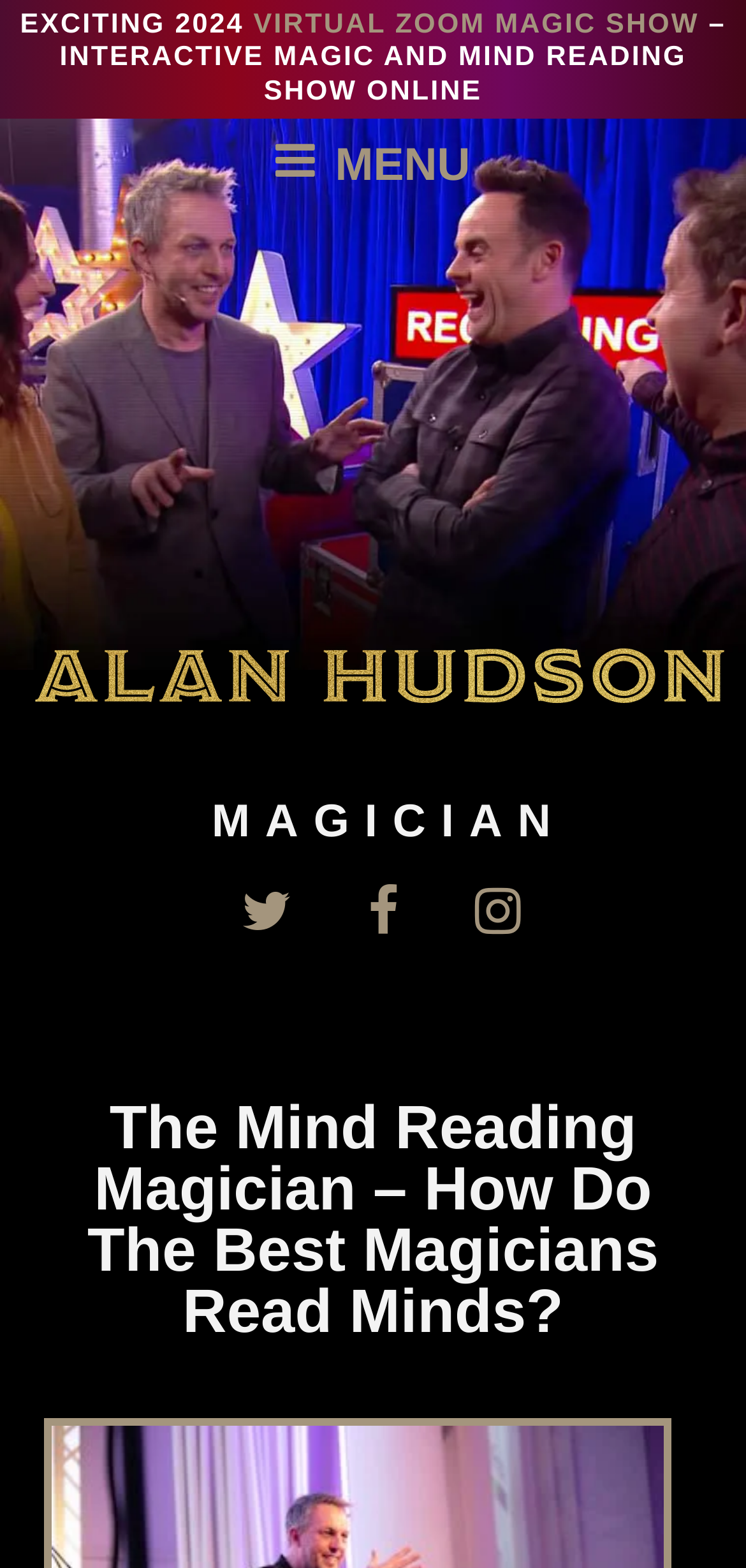Identify the bounding box coordinates of the HTML element based on this description: "Virtual Zoom Magic Show".

[0.34, 0.006, 0.937, 0.026]